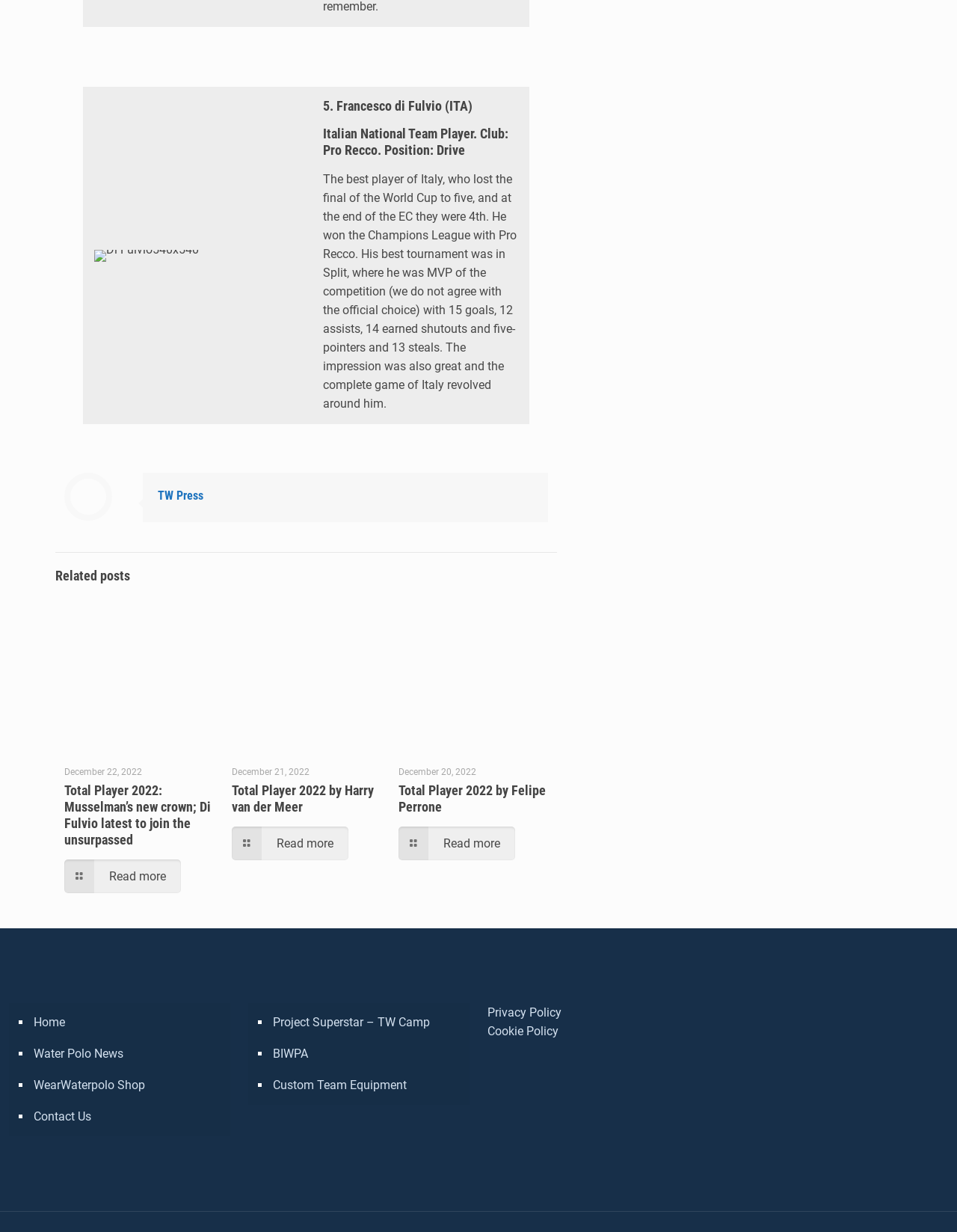Please examine the image and answer the question with a detailed explanation:
How many navigation links are there at the bottom of the webpage?

The answer can be found by counting the number of links located at the bottom of the webpage, including 'Home', 'Water Polo News', 'WearWaterpolo Shop', 'Contact Us', 'Project Superstar – TW Camp', 'BIWPA', 'Custom Team Equipment', 'Privacy Policy', and 'Cookie Policy', indicating that there are nine navigation links.